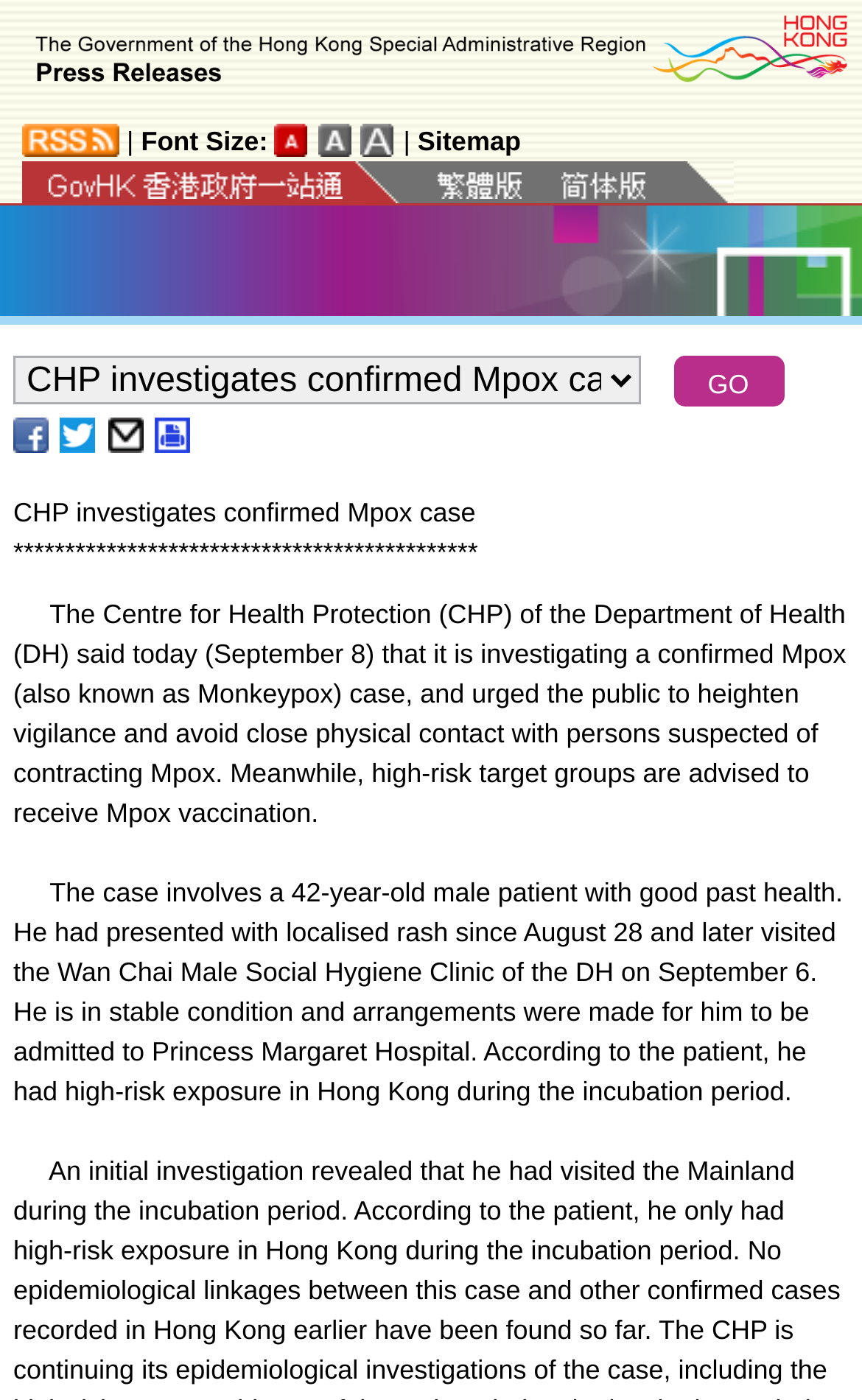Given the element description: "Sitemap", predict the bounding box coordinates of the UI element it refers to, using four float numbers between 0 and 1, i.e., [left, top, right, bottom].

[0.484, 0.089, 0.604, 0.112]